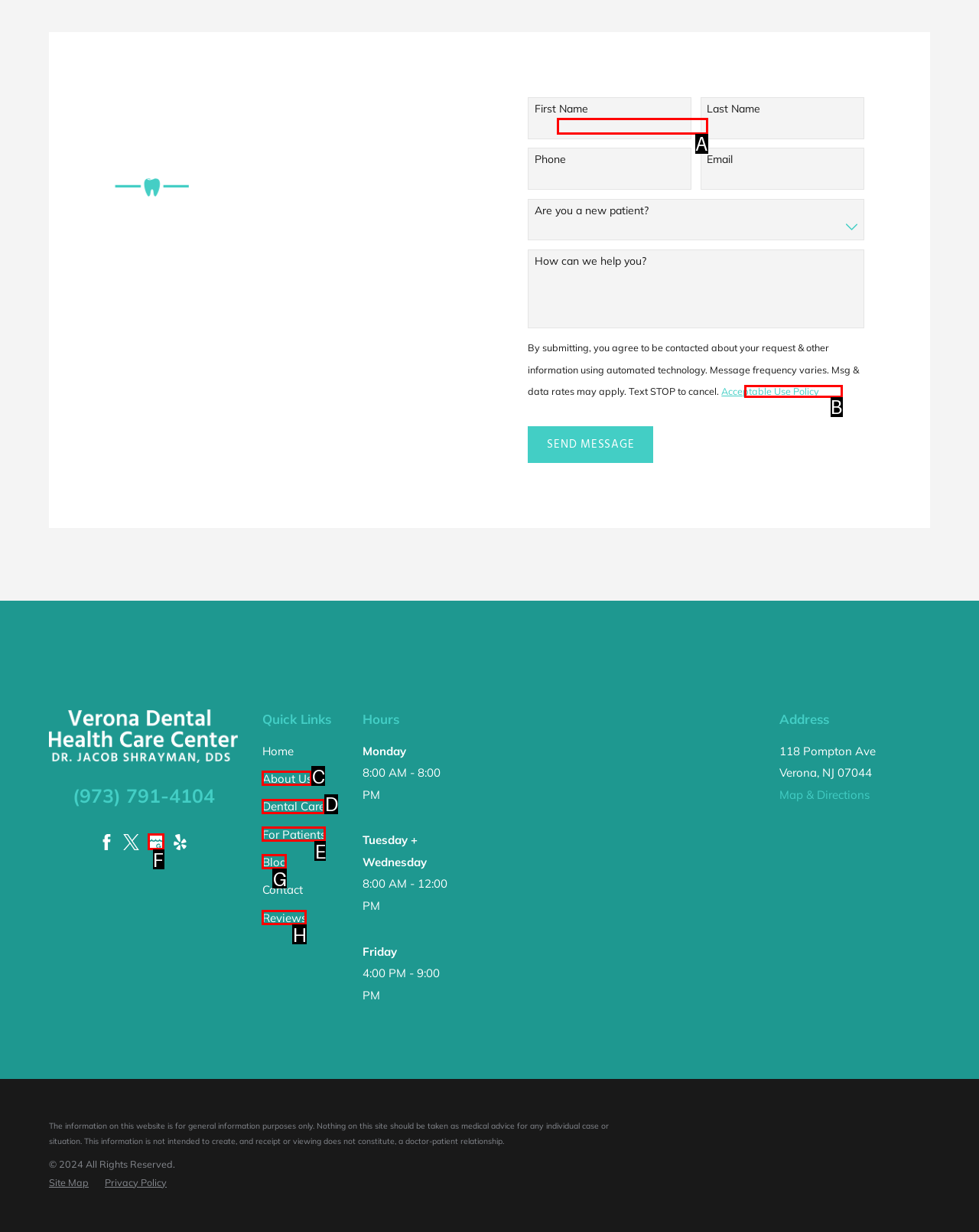Show which HTML element I need to click to perform this task: Enter first name Answer with the letter of the correct choice.

A